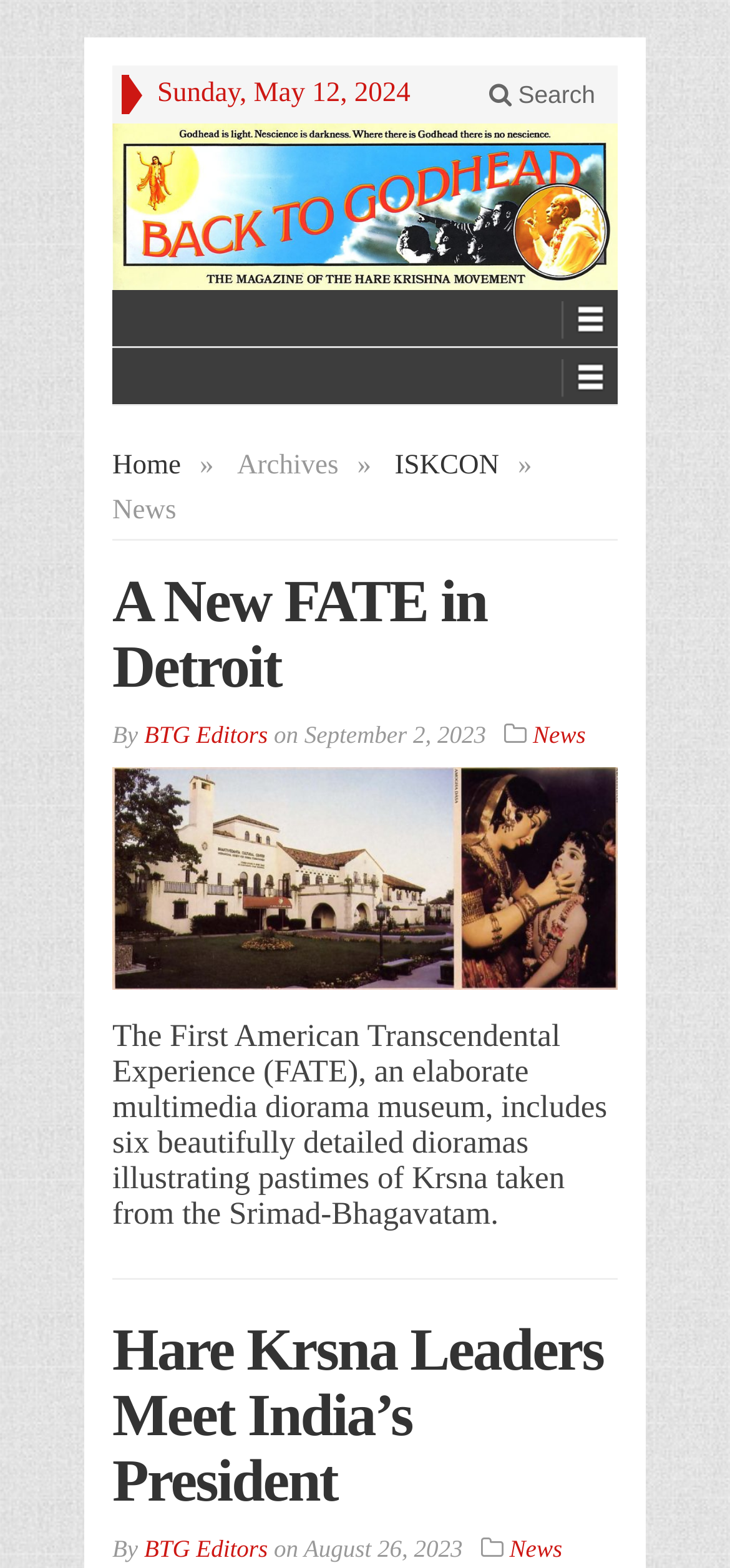Based on the image, give a detailed response to the question: Who is the author of the second news article?

I found the author of the second news article by looking at the text element that says 'By' followed by a link element that says 'BTG Editors', which suggests that BTG Editors is the author of the second news article.